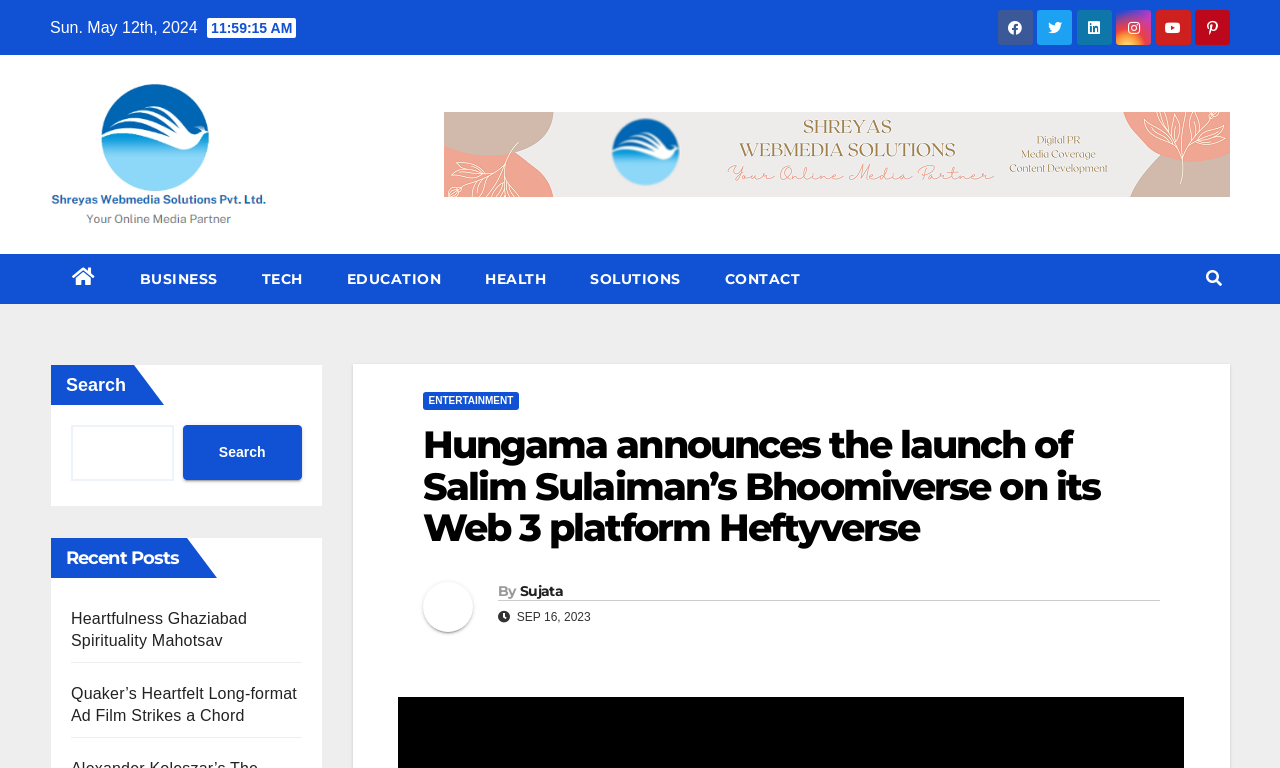Specify the bounding box coordinates (top-left x, top-left y, bottom-right x, bottom-right y) of the UI element in the screenshot that matches this description: Education

[0.254, 0.331, 0.362, 0.396]